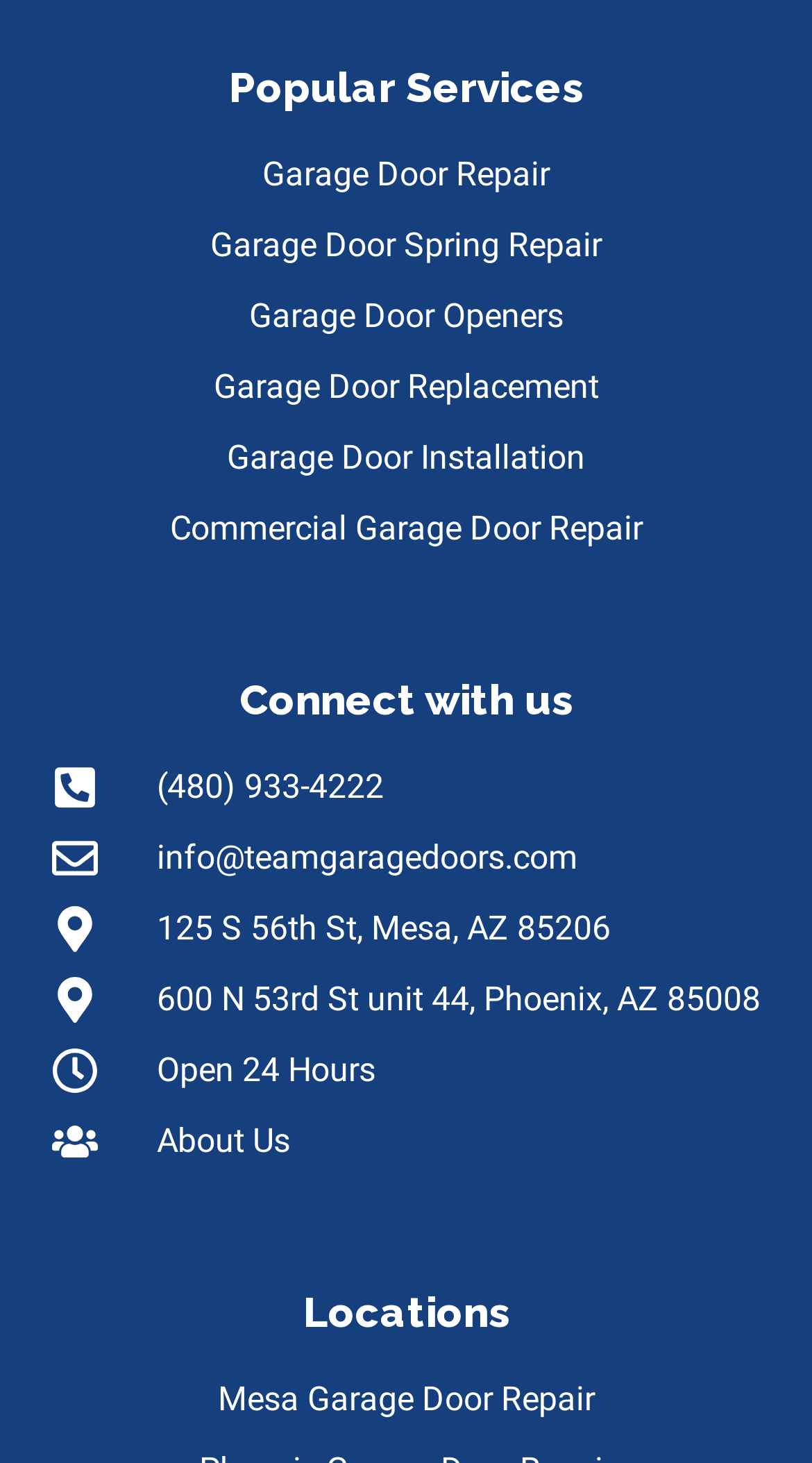How many locations does the company have? Refer to the image and provide a one-word or short phrase answer.

At least 2